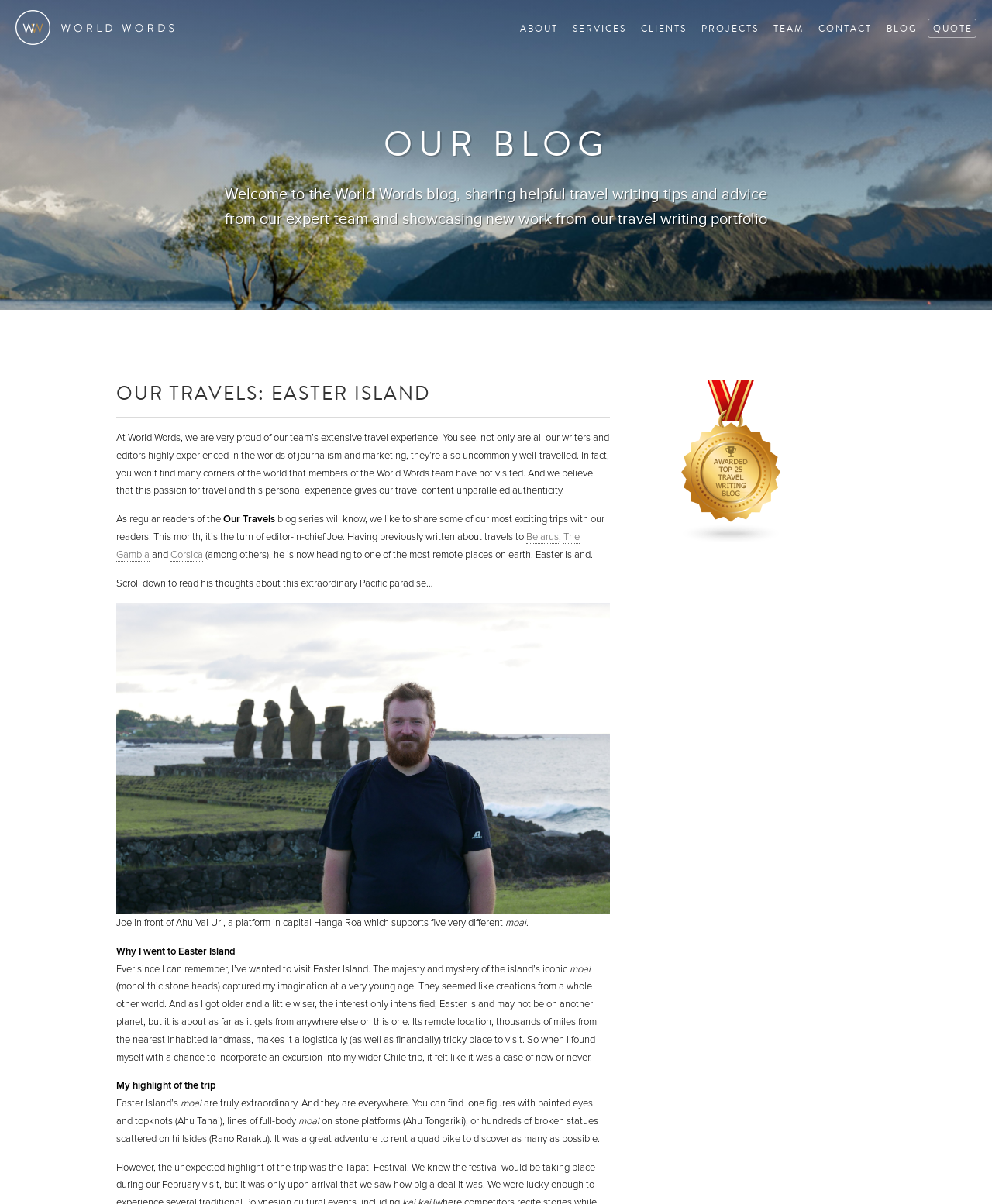What is the name of the blog?
Answer the question in as much detail as possible.

The name of the blog can be determined by looking at the top-left corner of the webpage, where it says 'Our Travels: Easter Island - World Words'. The 'World Words' part is the name of the blog.